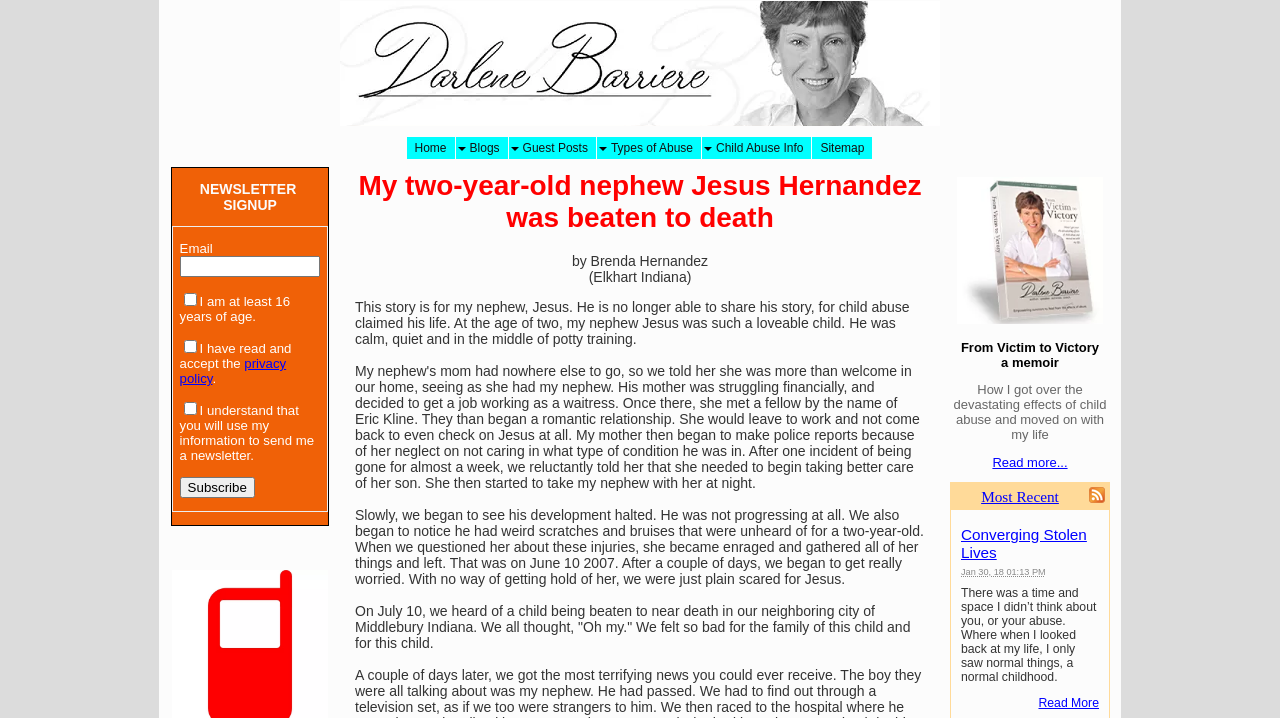What is the title of the e-book?
Based on the visual information, provide a detailed and comprehensive answer.

The title of the e-book is 'Victim To Victory', as indicated by the link 'E-book: Victim To Victory' and the accompanying image and text.